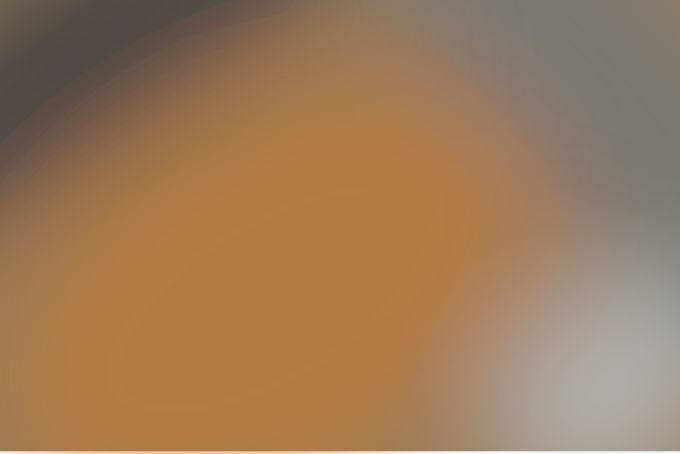Outline with detail what the image portrays.

The image features a blurred close-up of a dish that appears to be a decadent spaghetti with a rich, vibrant sauce, possibly highlighting the main ingredient of crushed tomatoes. The warm orange and golden hues convey an inviting and appetizing essence, likely enhancing the anticipation for a flavorful meal. This dish forms part of a recipe for a spaghetti sauce that includes various fresh ingredients like lean ground beef and crushed tomatoes, emphasizing a comfortable and homemade approach to cooking. Embedded in the recipe context, the visual allure of the dish promises a satisfying dining experience.